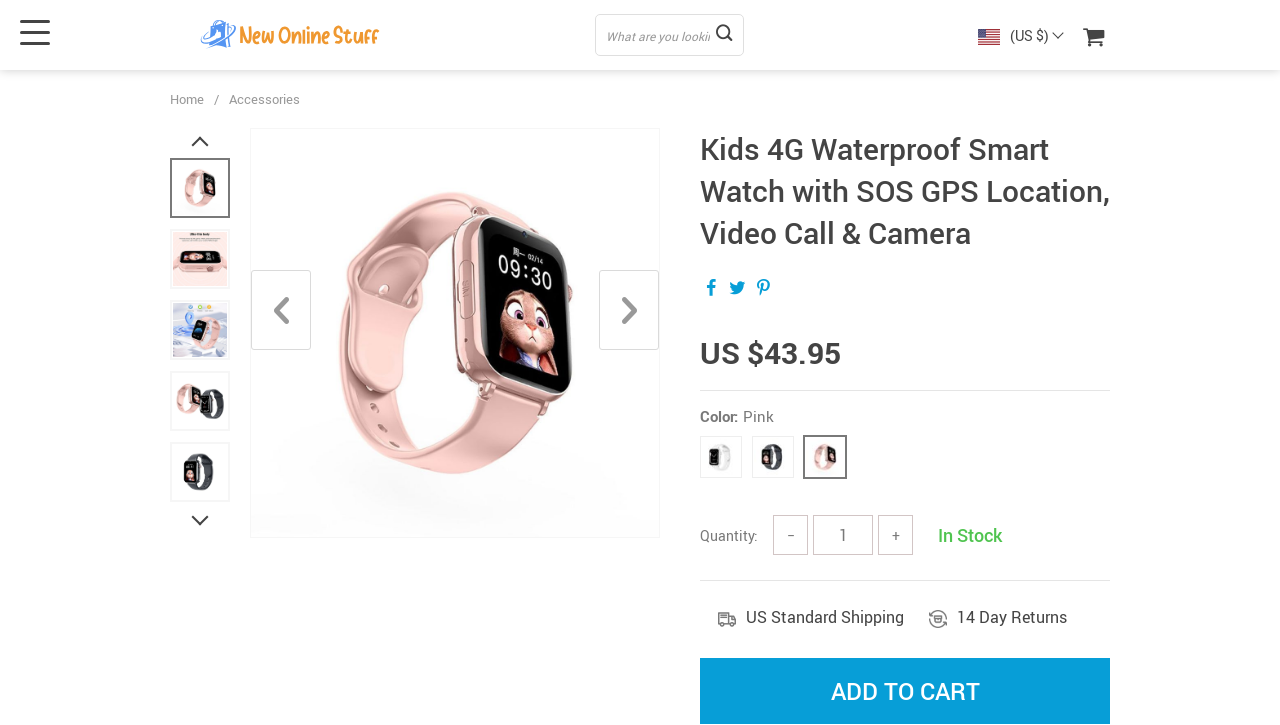What is the shipping option?
Carefully examine the image and provide a detailed answer to the question.

I found the shipping option by looking at the text 'US Standard Shipping' which is located below the 'In Stock' label.